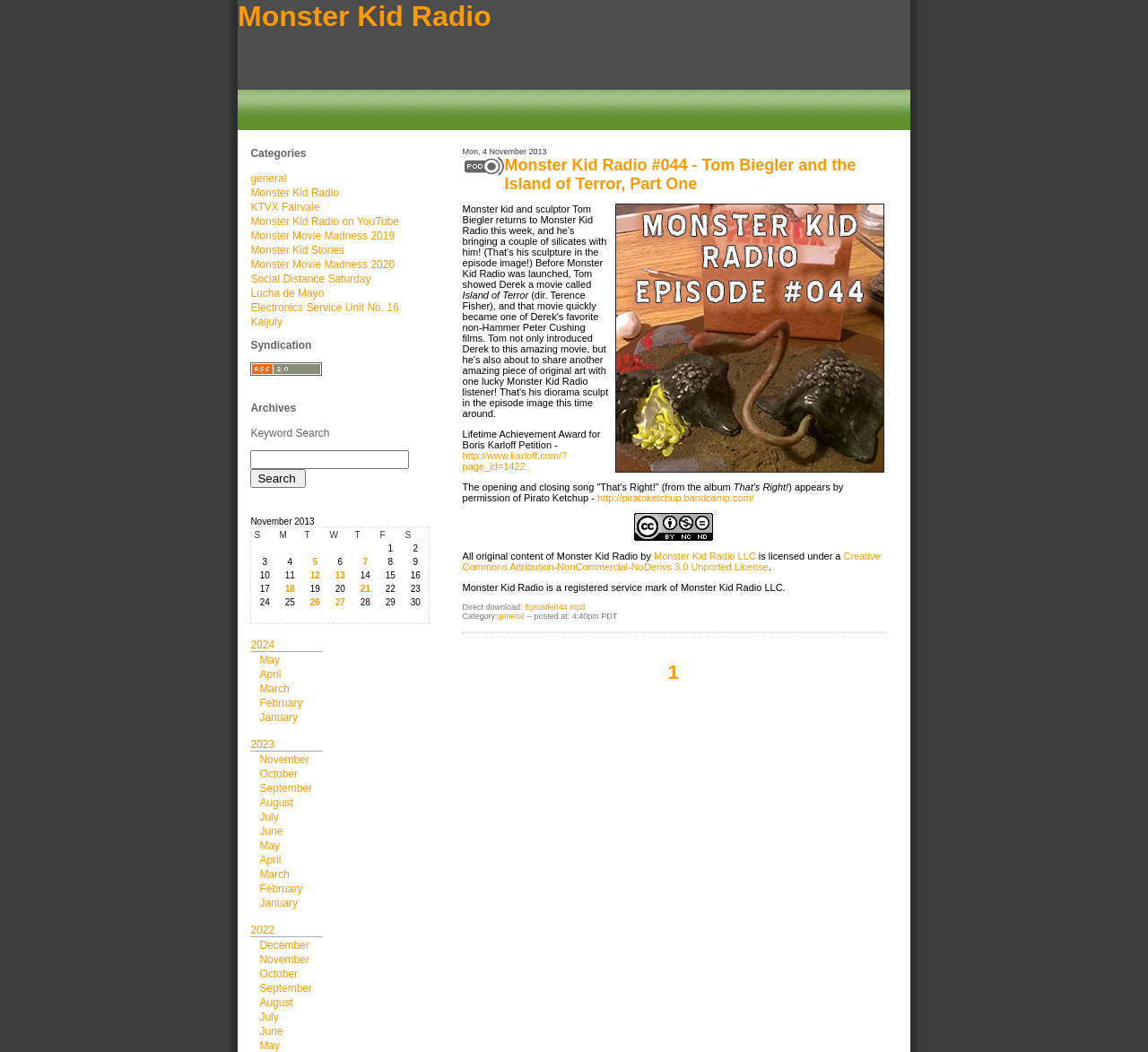Determine the bounding box coordinates of the section I need to click to execute the following instruction: "go to home page". Provide the coordinates as four float numbers between 0 and 1, i.e., [left, top, right, bottom].

None